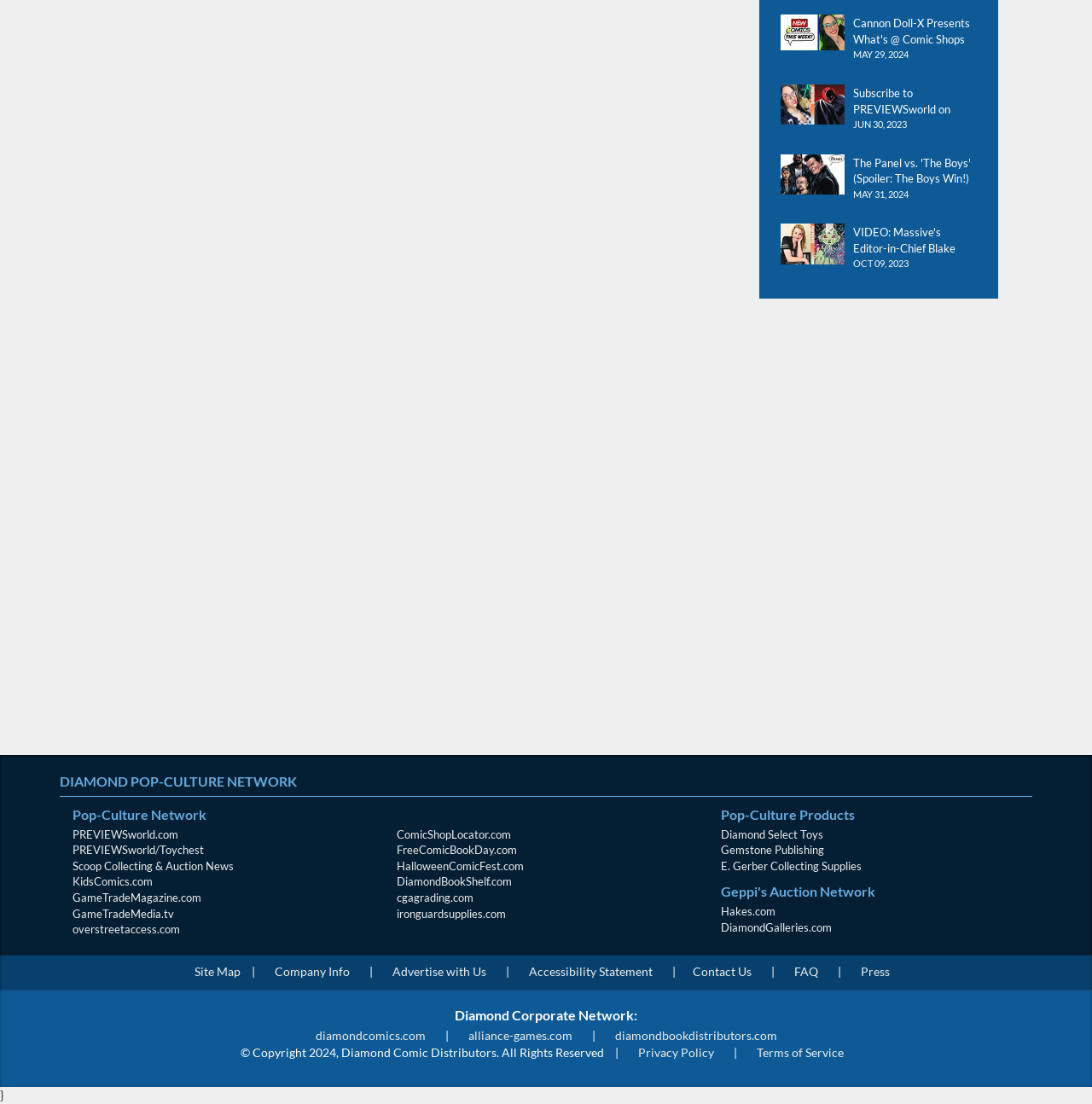What is the name of the website?
Relying on the image, give a concise answer in one word or a brief phrase.

PREVIEWSworld